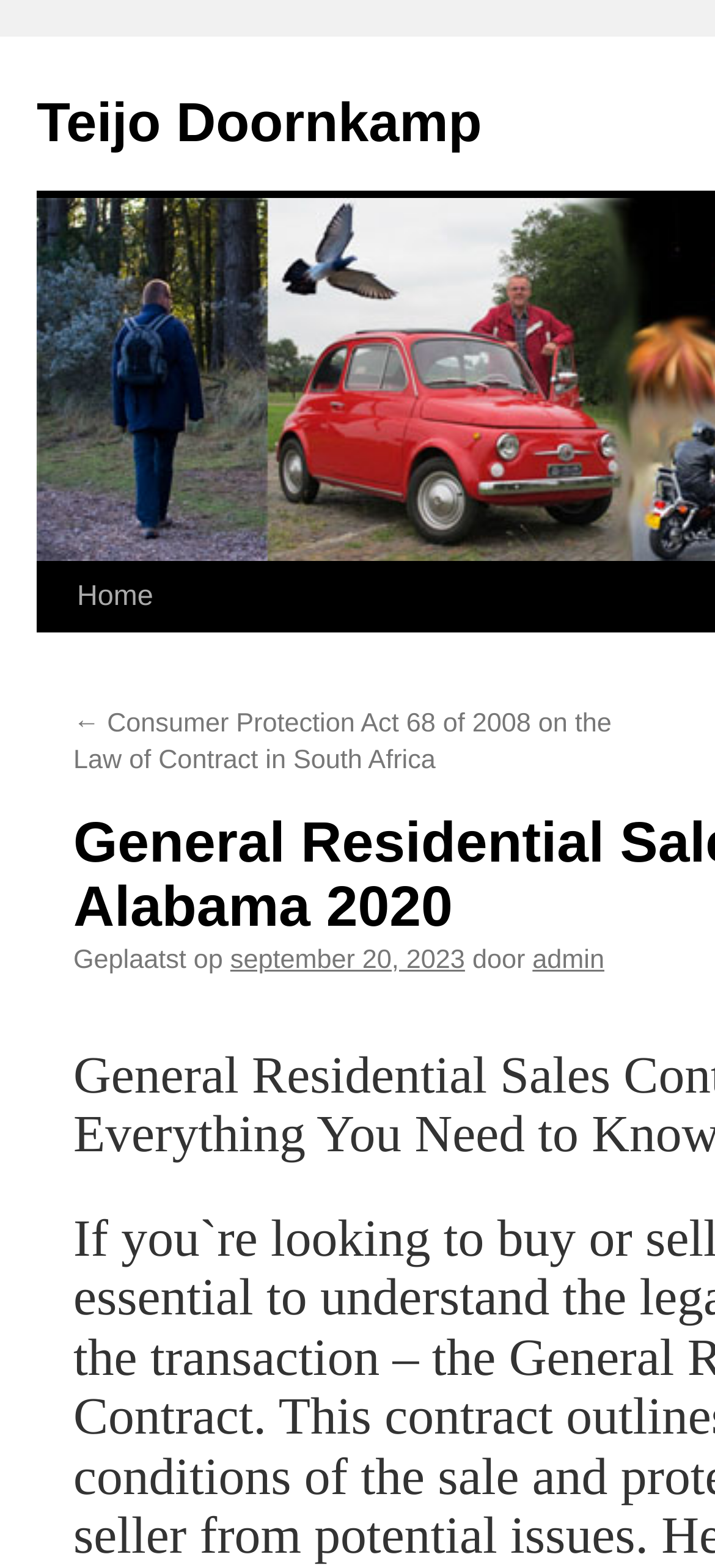Provide the bounding box coordinates of the UI element that matches the description: "admin".

[0.745, 0.555, 0.845, 0.574]